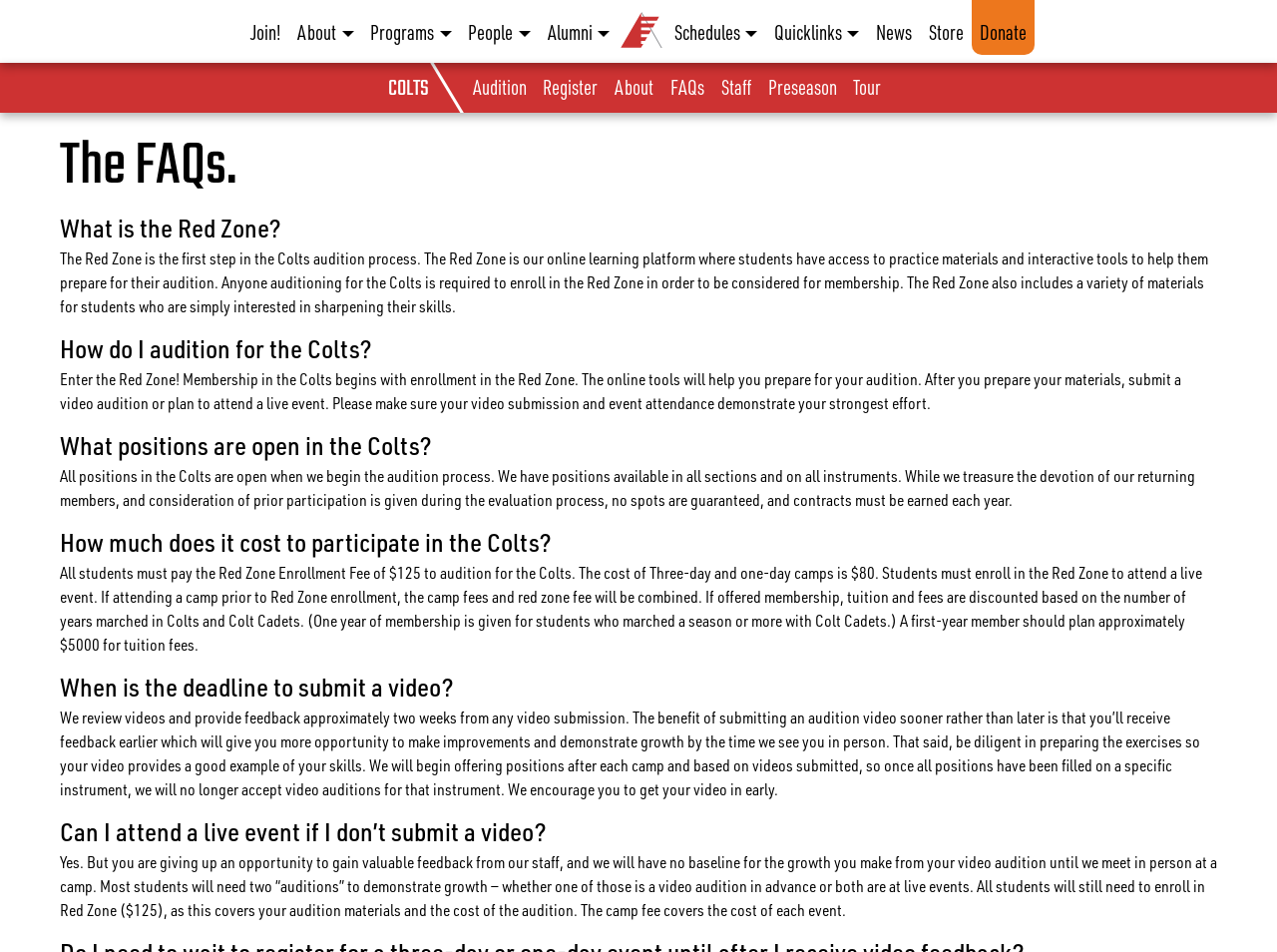Using the given description, provide the bounding box coordinates formatted as (top-left x, top-left y, bottom-right x, bottom-right y), with all values being floating point numbers between 0 and 1. Description: alt="Colts Youth Organization" name="homepage"

[0.483, 0.012, 0.521, 0.04]